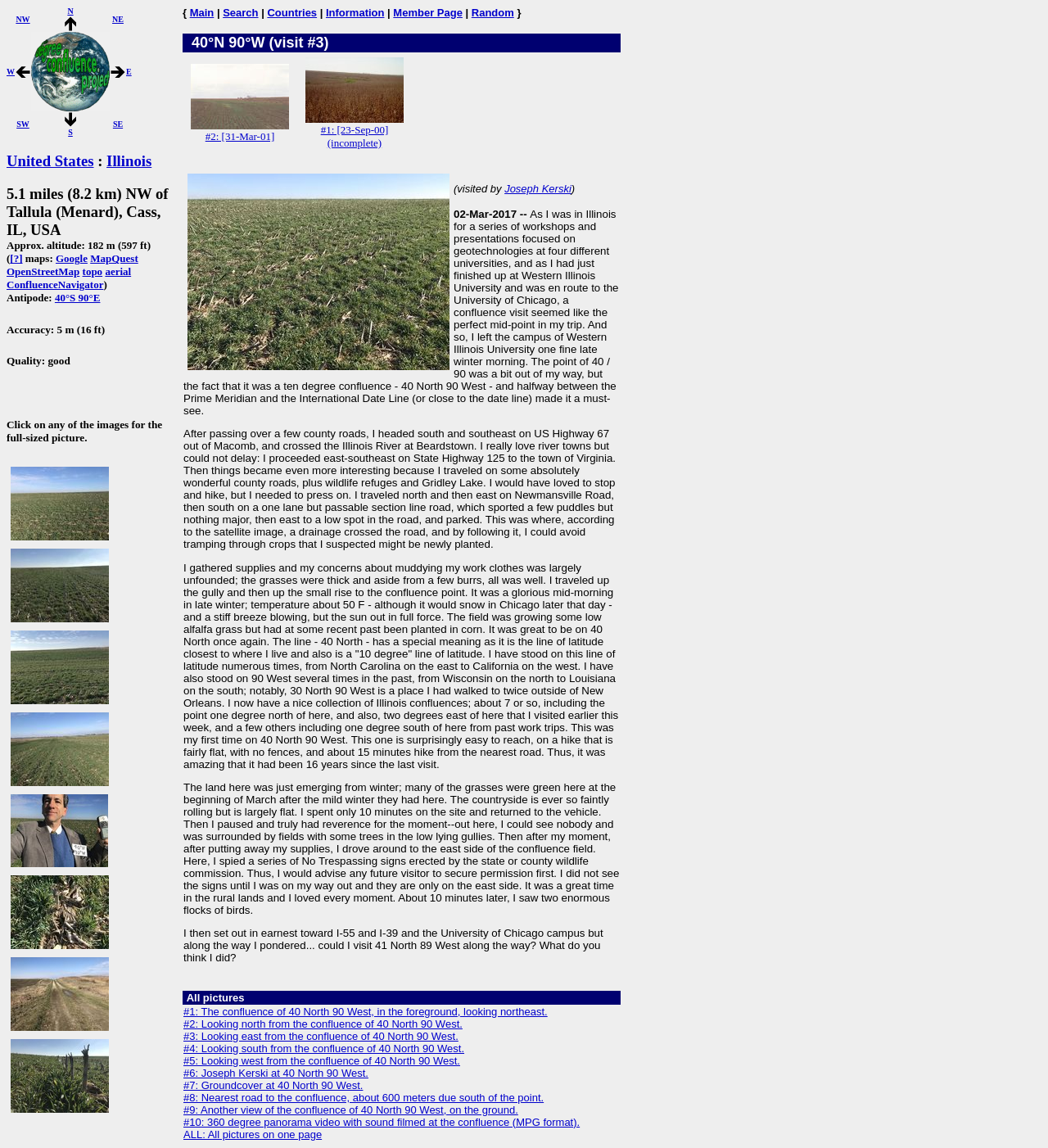Determine the bounding box coordinates of the target area to click to execute the following instruction: "Visit the main page.."

[0.181, 0.006, 0.204, 0.016]